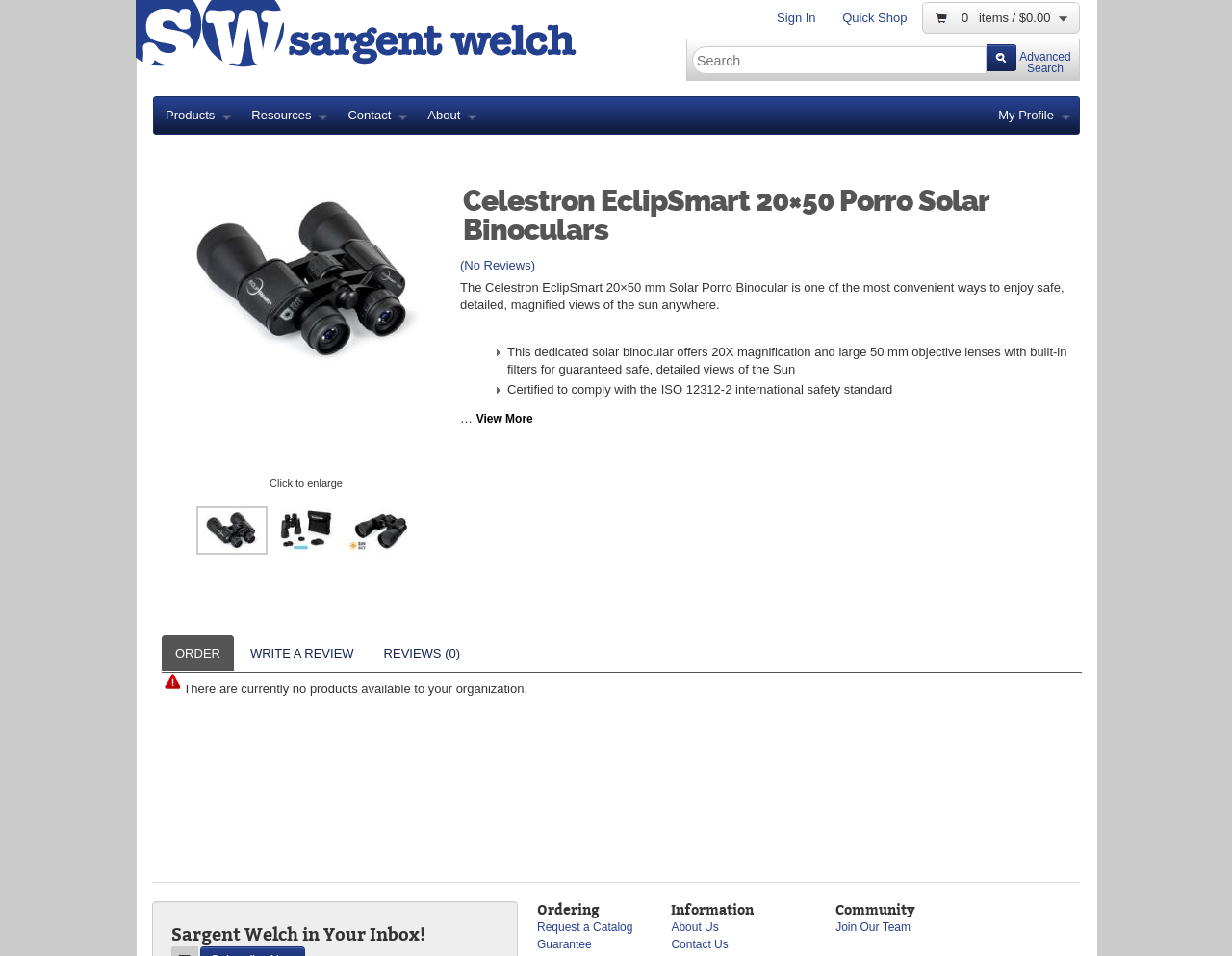What is the magnification of the binoculars?
Please answer the question with as much detail and depth as you can.

I found the answer by reading the product description, which mentions that the binoculars offer 20X magnification.